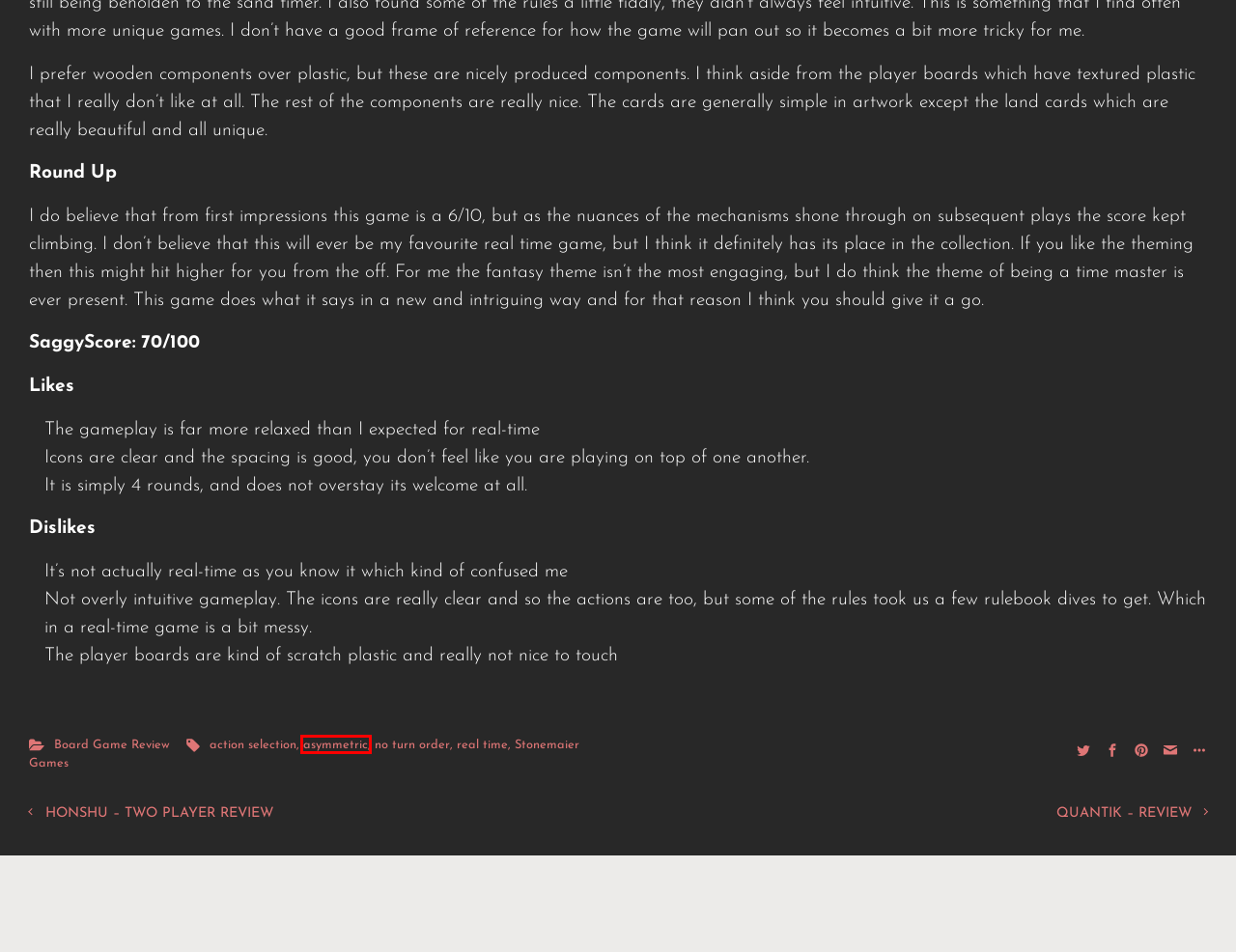Review the screenshot of a webpage that includes a red bounding box. Choose the most suitable webpage description that matches the new webpage after clicking the element within the red bounding box. Here are the candidates:
A. action selection Archives - WWW.FAVOURITEFOE.COM
B. asymmetric Archives - WWW.FAVOURITEFOE.COM
C. Board Game Review Archives - WWW.FAVOURITEFOE.COM
D. real time Archives - WWW.FAVOURITEFOE.COM
E. no turn order Archives - WWW.FAVOURITEFOE.COM
F. QUANTIK - REVIEW - WWW.FAVOURITEFOE.COM
G. GAME FEATURES - WWW.FAVOURITEFOE.COM
H. JIGSAWS - WWW.FAVOURITEFOE.COM

B